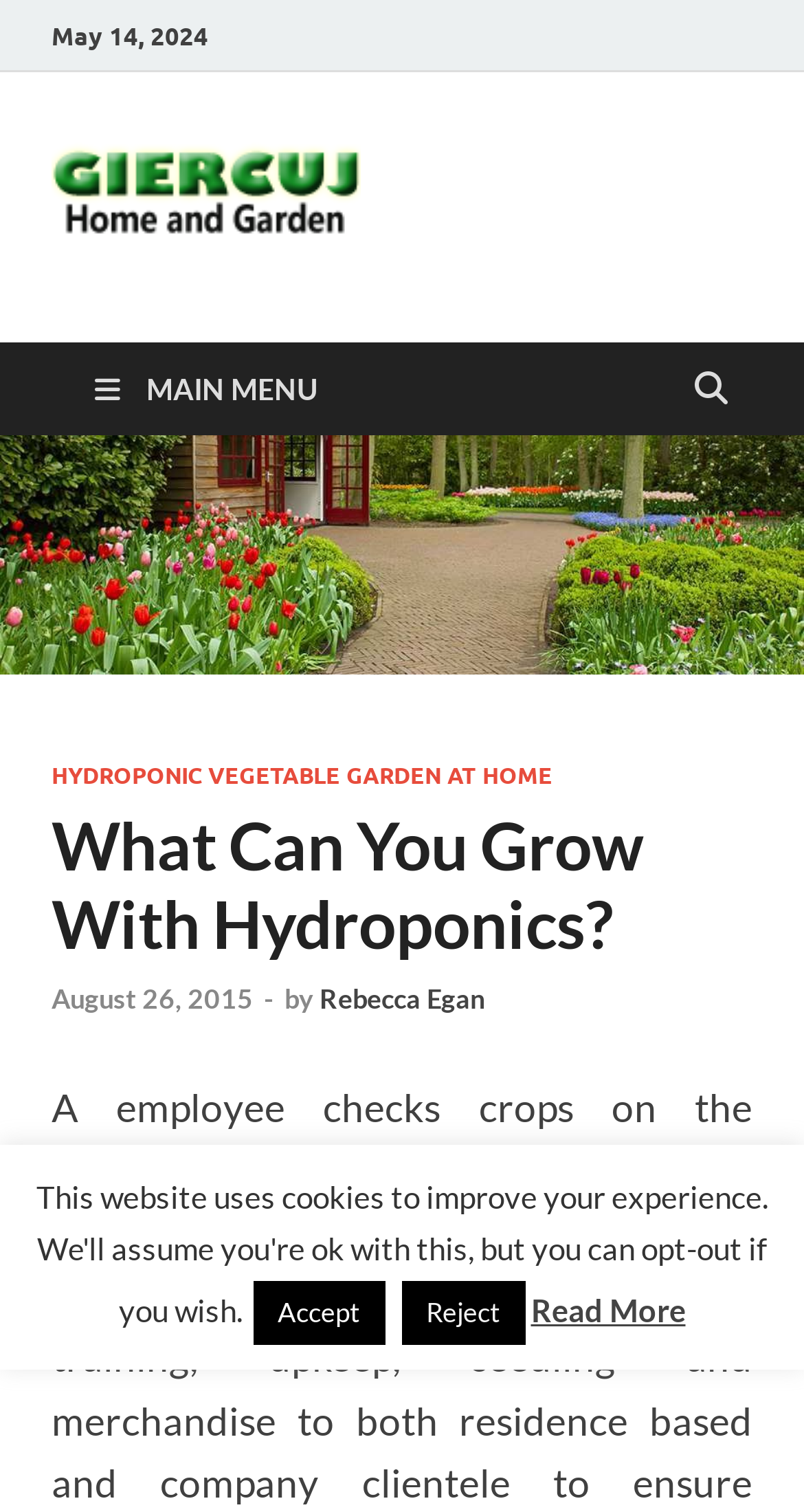Can you locate the main headline on this webpage and provide its text content?

What Can You Grow With Hydroponics?